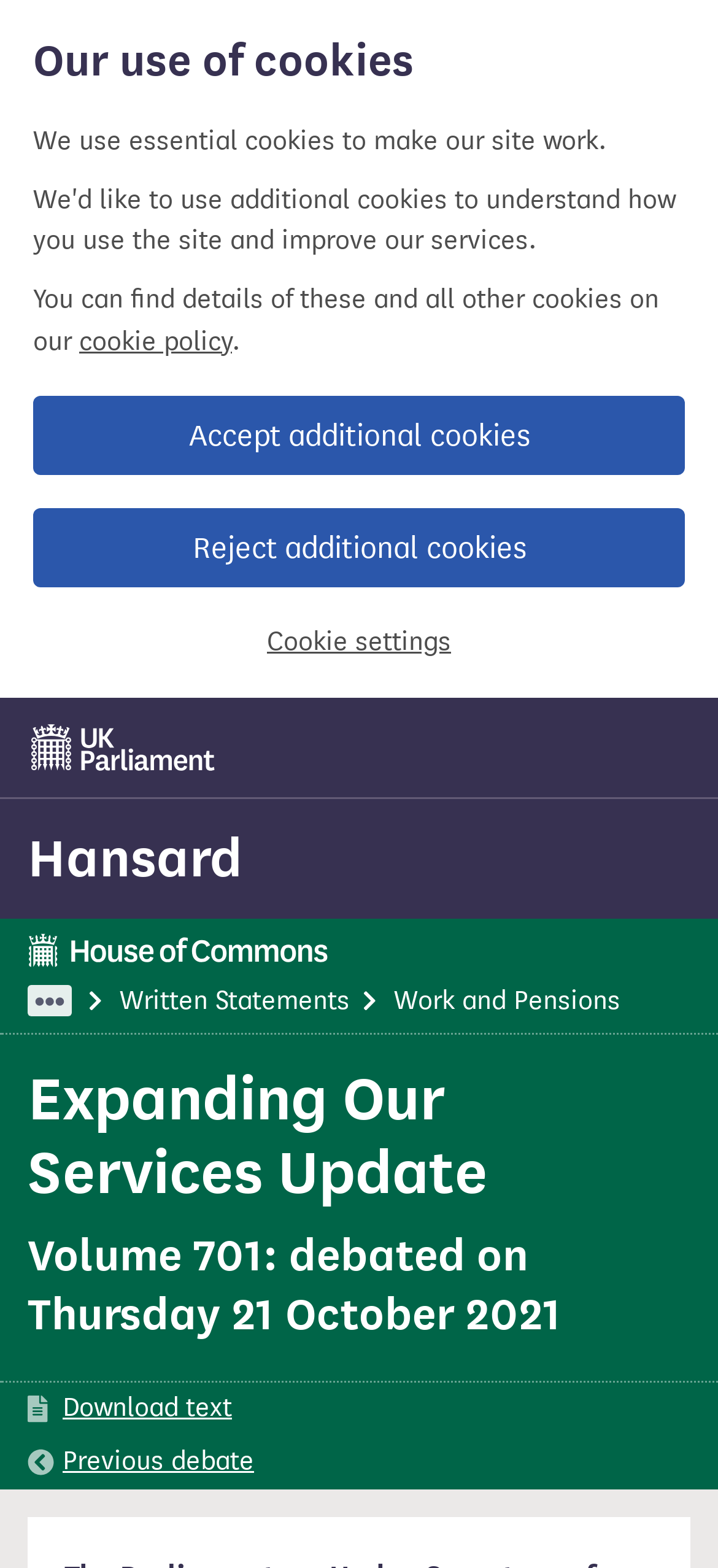Explain the contents of the webpage comprehensively.

The webpage is about the Hansard record of the item "Expanding Our Services Update" on Thursday 21 October 2021. At the top of the page, there is a cookie banner that spans the entire width, taking up about 44.5% of the page's height. Within the banner, there is a heading "Our use of cookies" followed by two paragraphs of text explaining the use of essential cookies and a link to the cookie policy. There are also three links to manage cookie settings.

Below the cookie banner, there is a link to "UK Parliament" on the left side, followed by a heading "Hansard" that takes up most of the page's width. Underneath the heading, there is a link to "Hansard" and a generic element labeled "House of Commons page".

On the left side of the page, there is a list of items, including "Written Statements" and "Work and Pensions". Below this list, there is a heading "Expanding Our Services Update" followed by a subheading "Volume 701: debated on Thursday 21 October 2021". At the bottom of the page, there are two links: "Download text" and "Previous debate".